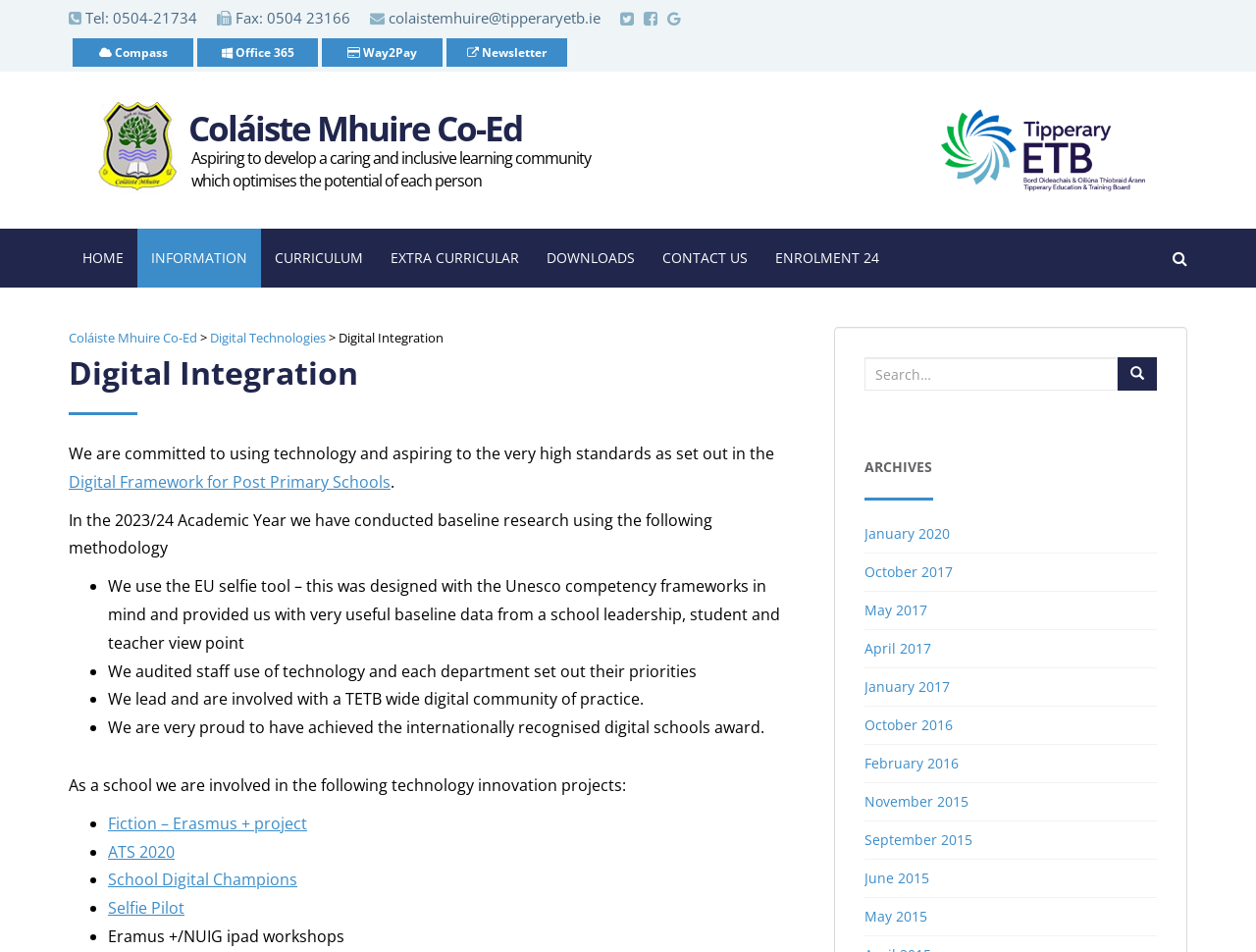Based on the provided description, "alt="Coláiste Mhuire Co-Ed"", find the bounding box of the corresponding UI element in the screenshot.

[0.055, 0.086, 0.162, 0.22]